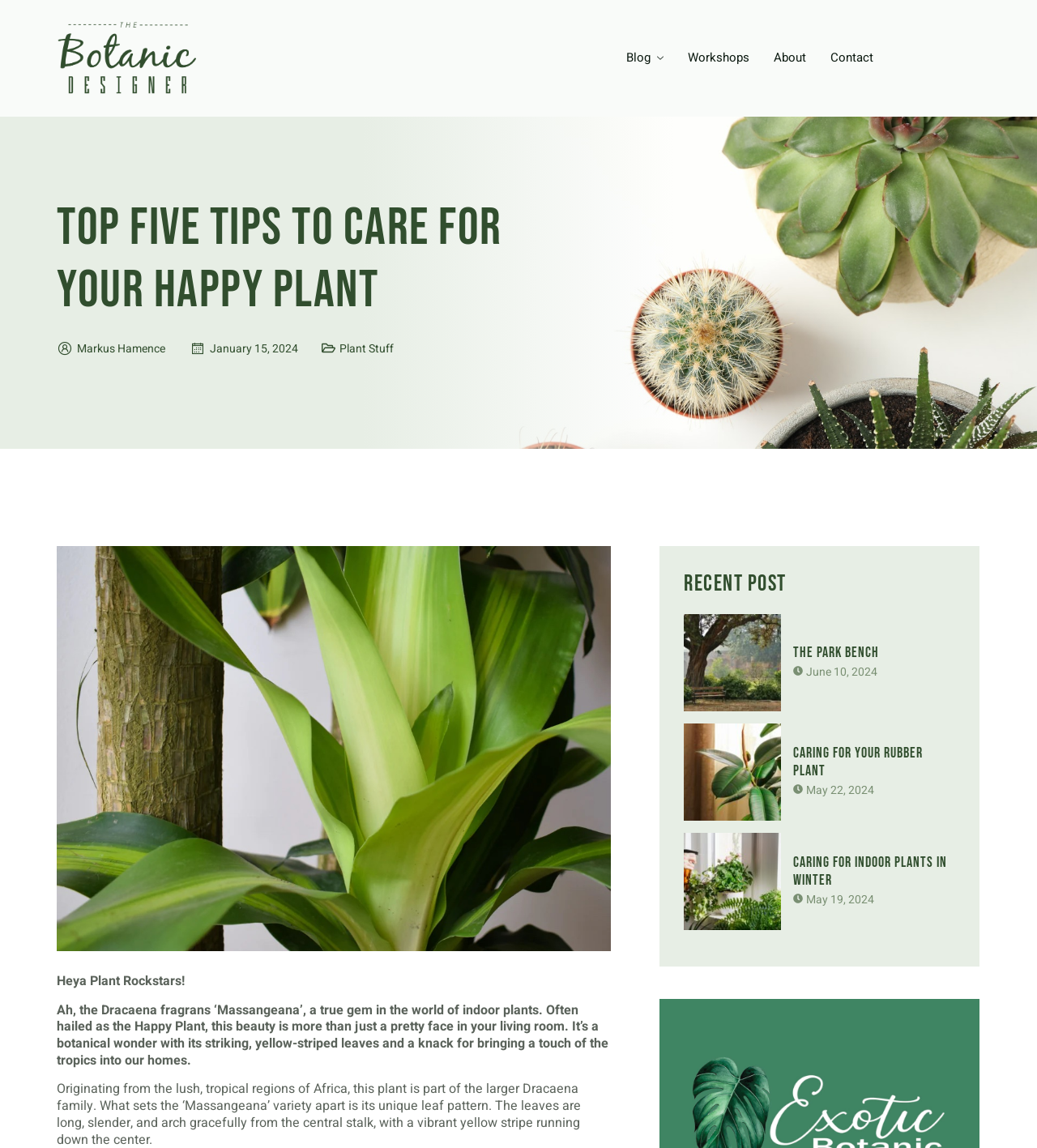Locate the bounding box coordinates of the element that needs to be clicked to carry out the instruction: "Click on the 'Blog' link". The coordinates should be given as four float numbers ranging from 0 to 1, i.e., [left, top, right, bottom].

[0.592, 0.03, 0.651, 0.072]